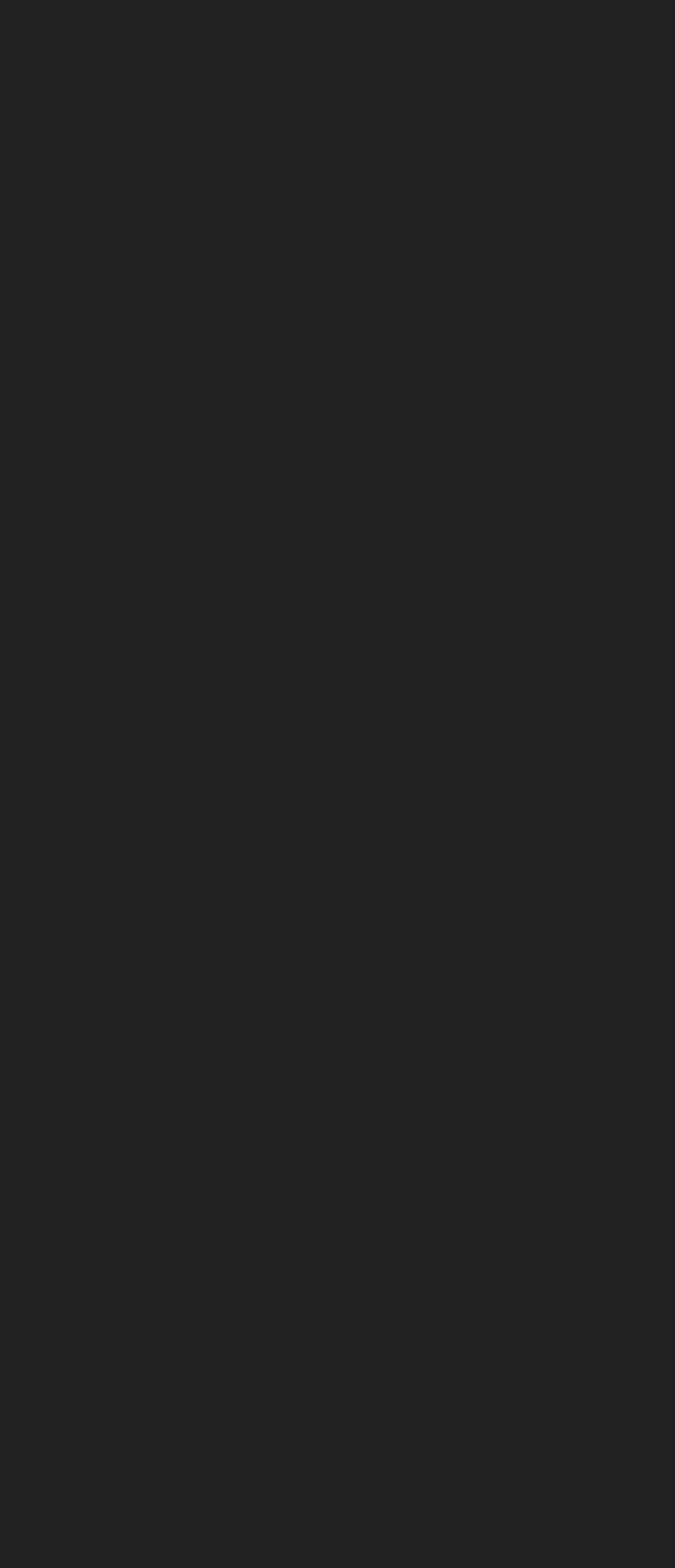Given the element description Careers, predict the bounding box coordinates for the UI element in the webpage screenshot. The format should be (top-left x, top-left y, bottom-right x, bottom-right y), and the values should be between 0 and 1.

[0.1, 0.889, 0.267, 0.908]